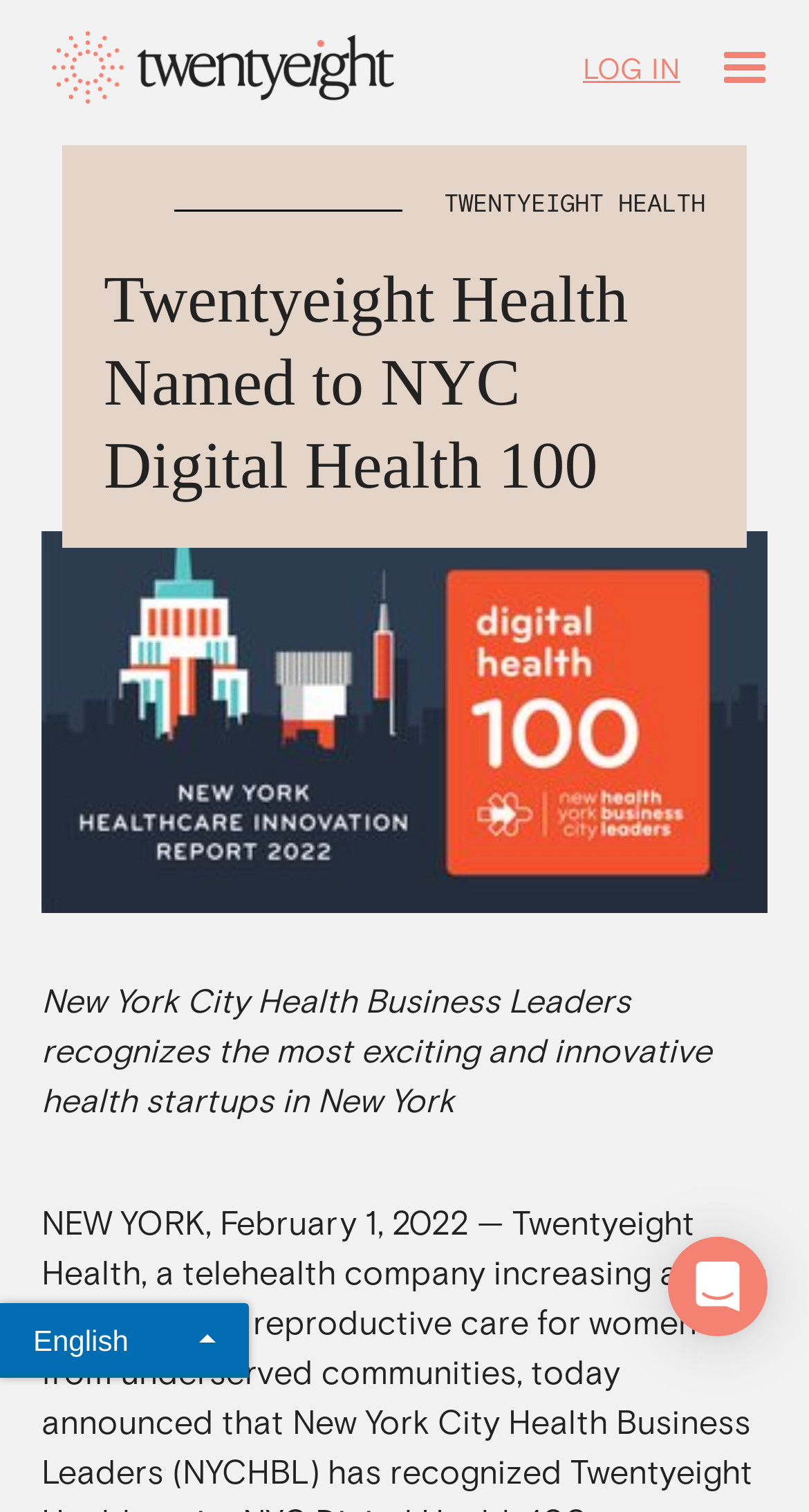Describe every aspect of the webpage comprehensively.

The webpage is about Twentyeight Health being named to the NYC Digital Health 100. At the top left, there is a link to the "home" page, accompanied by an image of the Twenty Eight Health logo. On the top right, there is a "LOG IN" link and a "menu" button that, when expanded, controls a navigation overlay.

Below the top navigation, the title "TWENTYEIGHT HEALTH" is prominently displayed. The main heading "Twentyeight Health Named to NYC Digital Health 100" is centered, with an image related to the news article below it. The image takes up most of the width of the page and is positioned near the top.

The article text describes how New York City Health Business Leaders recognizes the most exciting and innovative health startups in New York. At the bottom left, there is a button to select the language, set to "English" by default. On the bottom right, there is a button to open the Intercom Messenger, accompanied by a small icon.